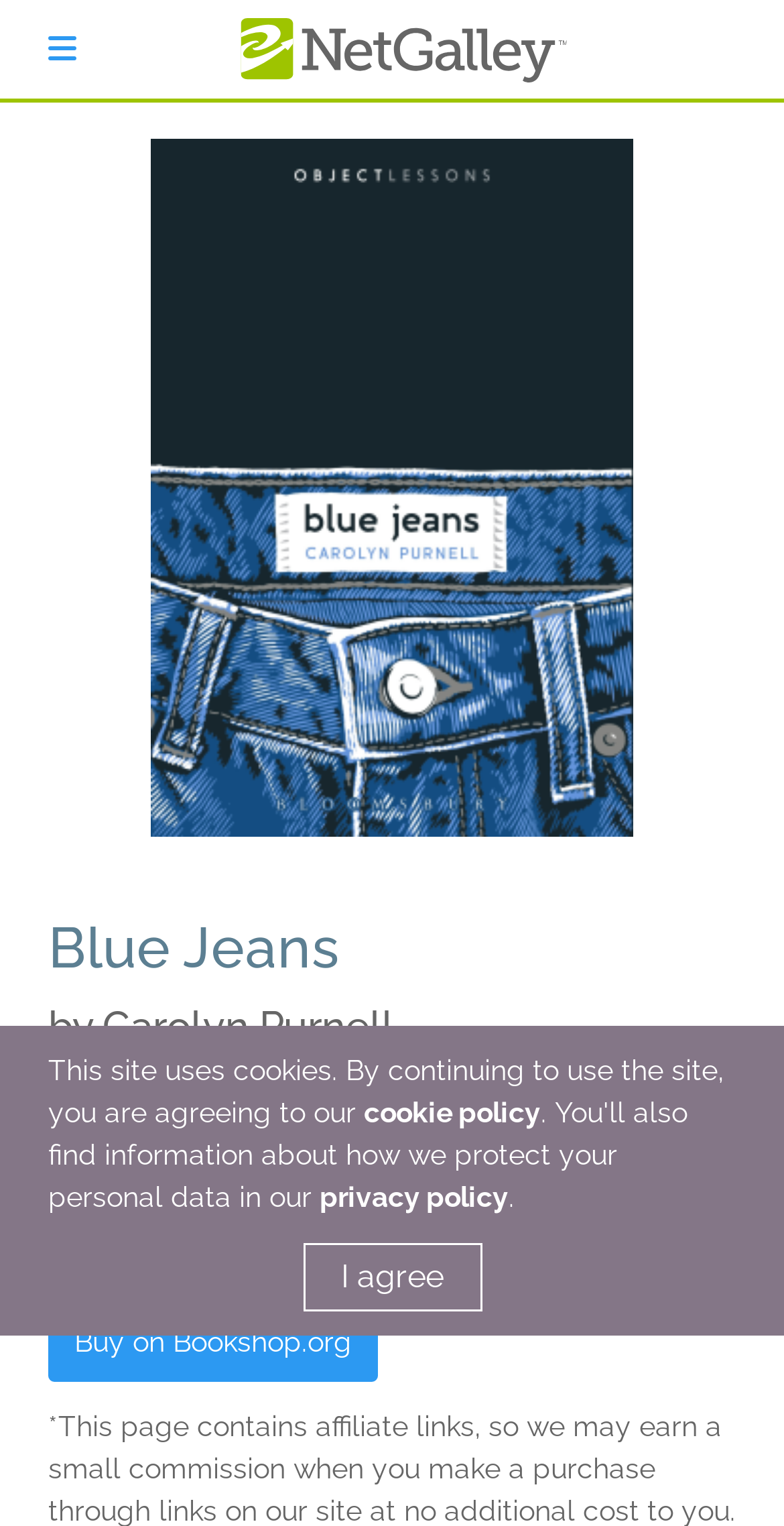Respond to the question below with a single word or phrase:
Is the book currently available on NetGalley?

No